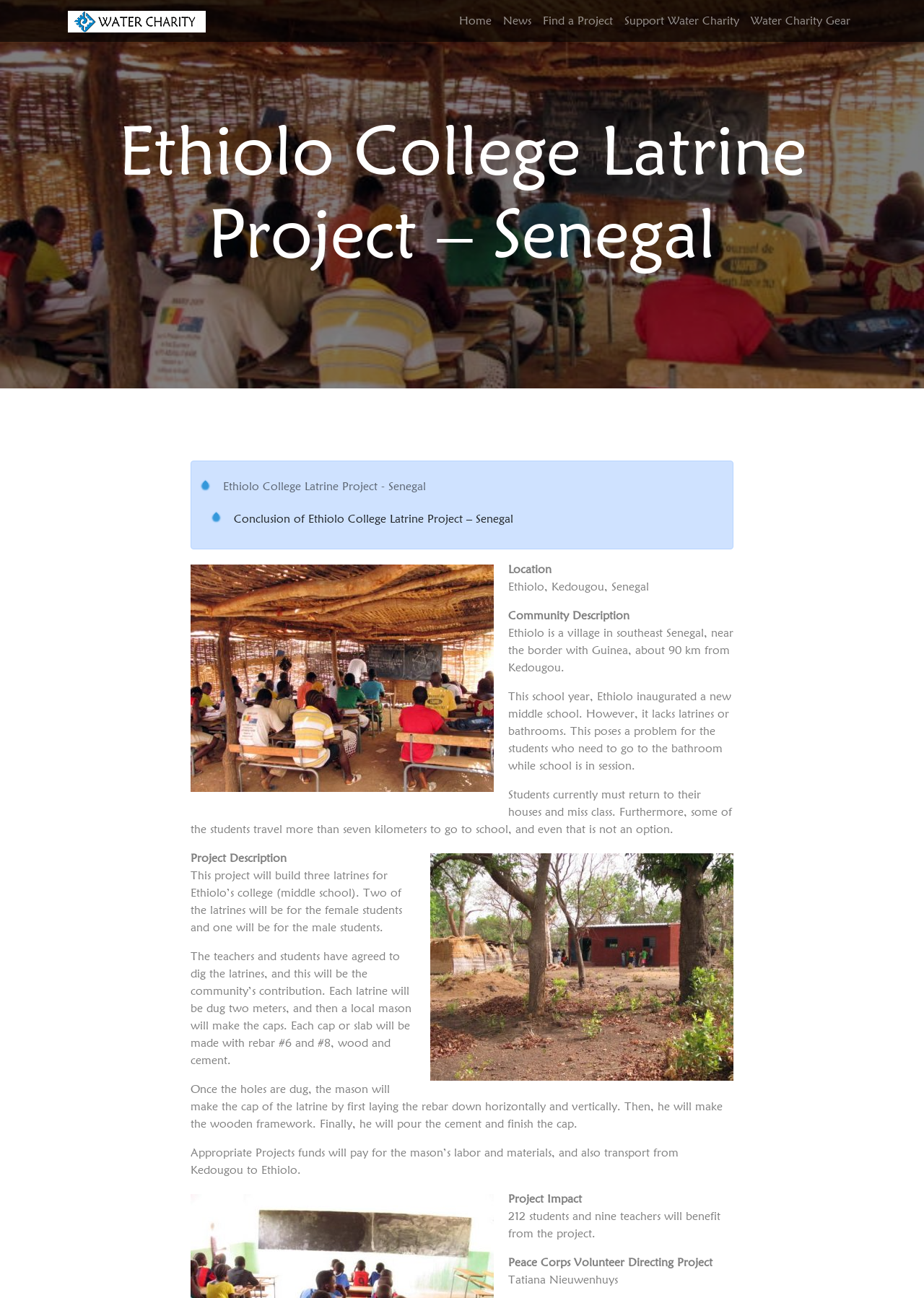What is the name of the project?
Using the information presented in the image, please offer a detailed response to the question.

I found the answer by looking at the heading element with the text 'Ethiolo College Latrine Project – Senegal' and extracting the project name from it.